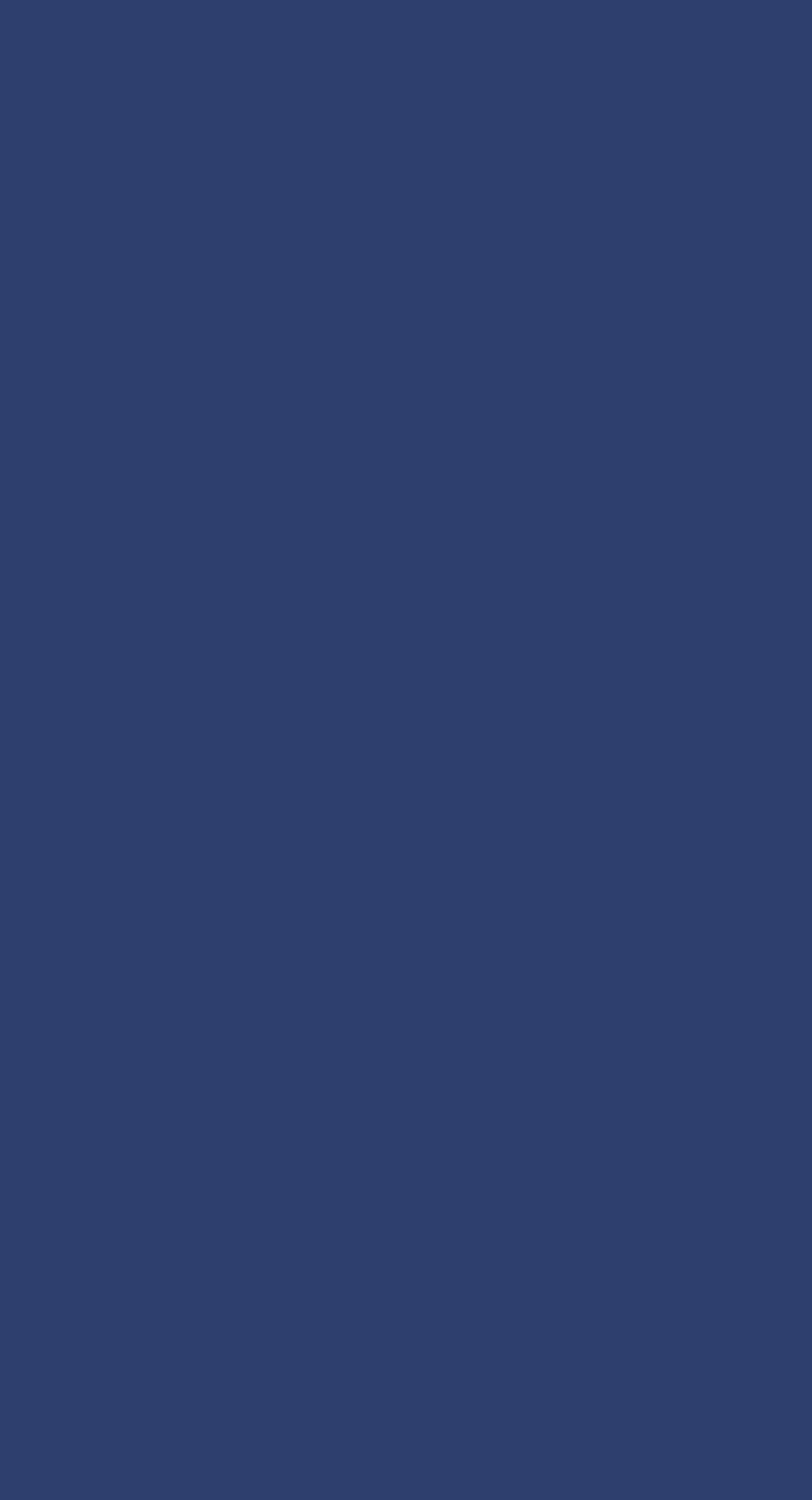What is the company's email address?
Using the image as a reference, give an elaborate response to the question.

I found the email address by looking at the 'Mail:' section, where it is written as 'contact@funds-navigator.eu'.